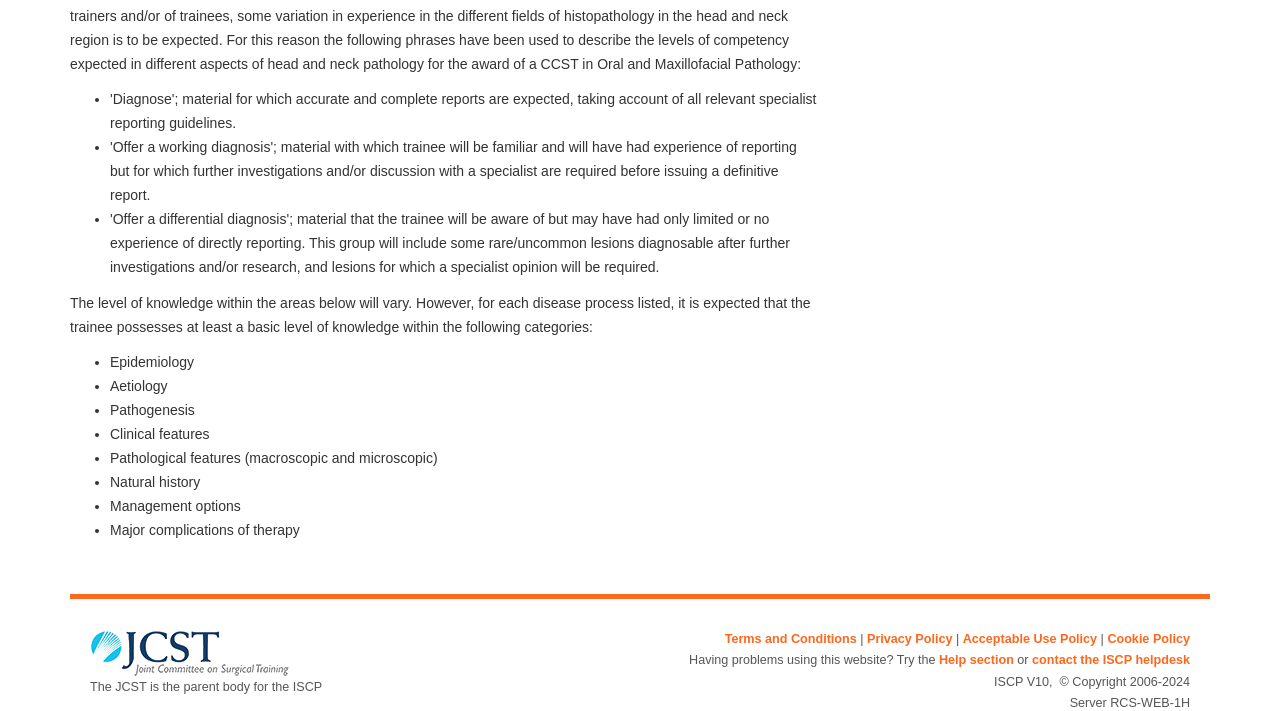Determine the bounding box coordinates of the UI element that matches the following description: "Terms and condition". The coordinates should be four float numbers between 0 and 1 in the format [left, top, right, bottom].

None